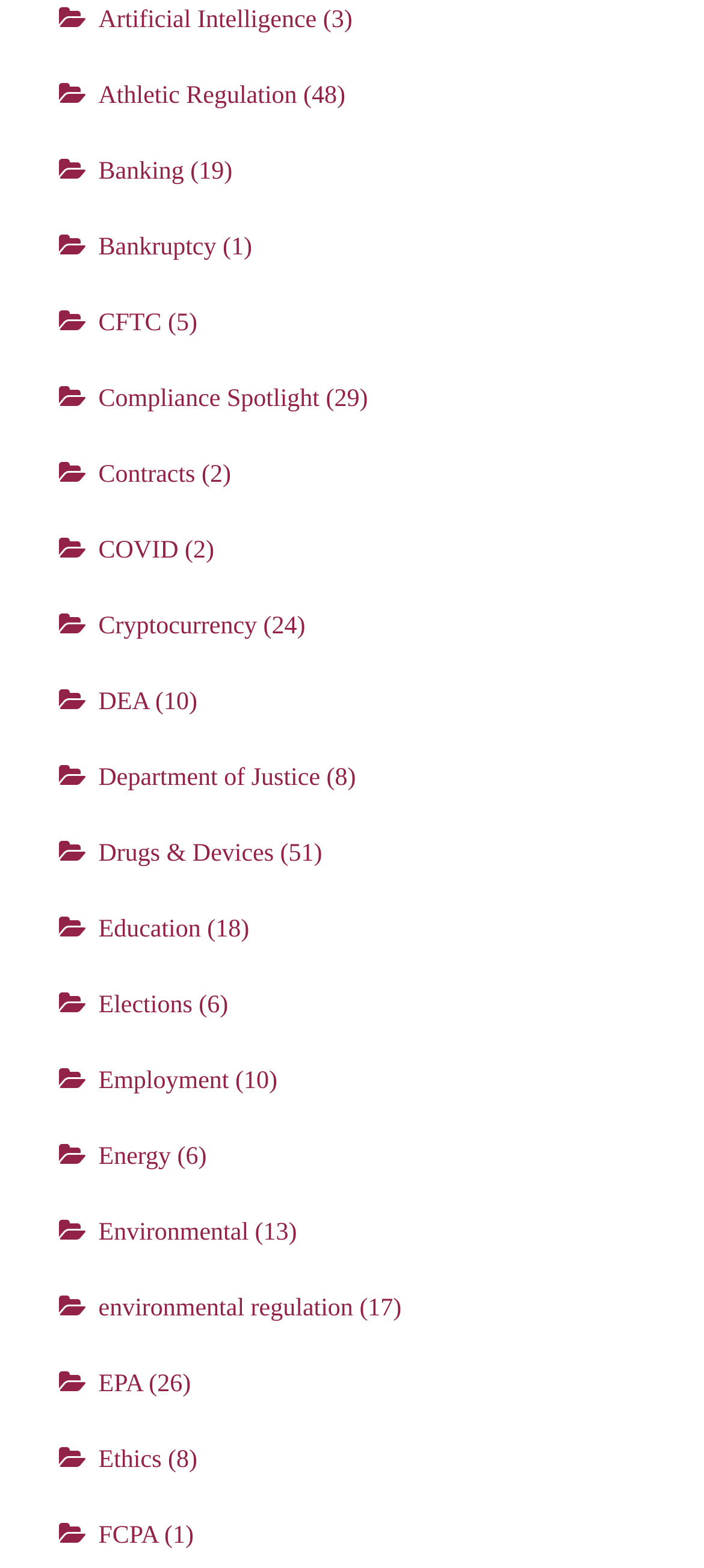Determine the bounding box coordinates in the format (top-left x, top-left y, bottom-right x, bottom-right y). Ensure all values are floating point numbers between 0 and 1. Identify the bounding box of the UI element described by: Artificial Intelligence

[0.14, 0.005, 0.45, 0.022]